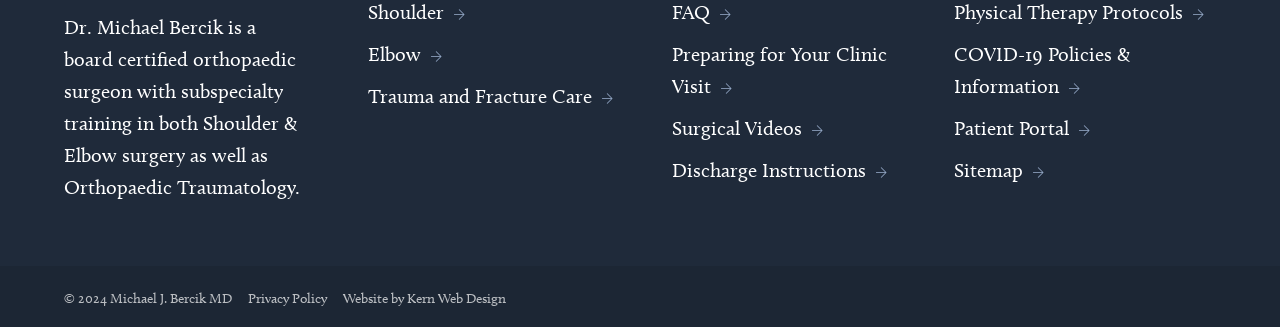Identify the bounding box coordinates of the region that should be clicked to execute the following instruction: "View website's privacy policy".

[0.194, 0.887, 0.255, 0.939]